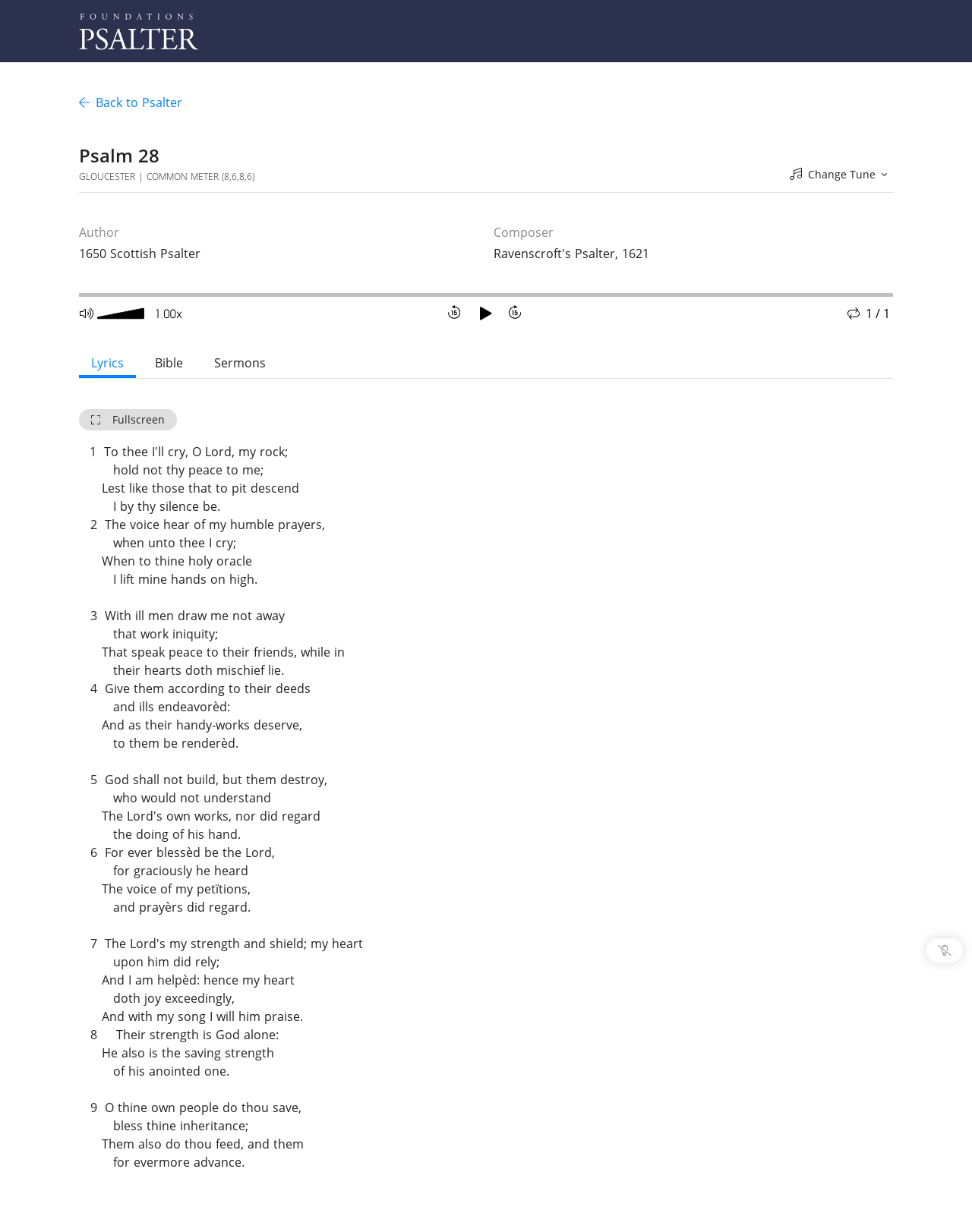Offer a comprehensive description of the webpage’s content and structure.

This webpage appears to be a digital version of Psalm 28, with various interactive elements and metadata. At the top, there is a link to the left, accompanied by a small image, and a static text "Psalm 28" to its right. Below this, there is a static text "GLOUCESTER" followed by a vertical line and then "COMMON METER (8,6,8,6)".

To the right of the Psalm title, there is an image, and below it, a button labeled "Change Tune". Further down, there are static texts "Author" and "1650 Scottish Psalter", and to the right, "Composer". 

Below these metadata, there is a multimedia player with buttons for playback control, a horizontal slider, and a button displaying "1 / 1" with a small image to its left. 

The webpage also features a row of buttons labeled "Lyrics", "Bible", and "Sermons", and a link to "Fullscreen" at the bottom. There is another image at the bottom right corner of the page.